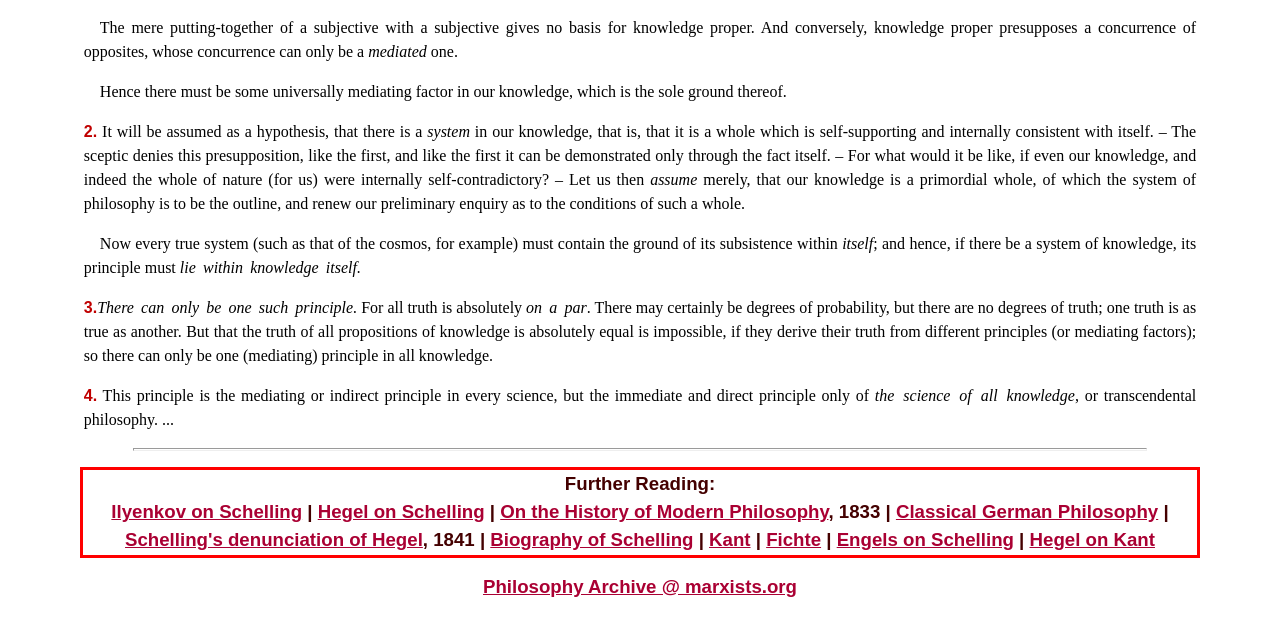You are provided with a screenshot of a webpage containing a red bounding box. Please extract the text enclosed by this red bounding box.

Further Reading: Ilyenkov on Schelling | Hegel on Schelling | On the History of Modern Philosophy, 1833 | Classical German Philosophy | Schelling's denunciation of Hegel, 1841 | Biography of Schelling | Kant | Fichte | Engels on Schelling | Hegel on Kant